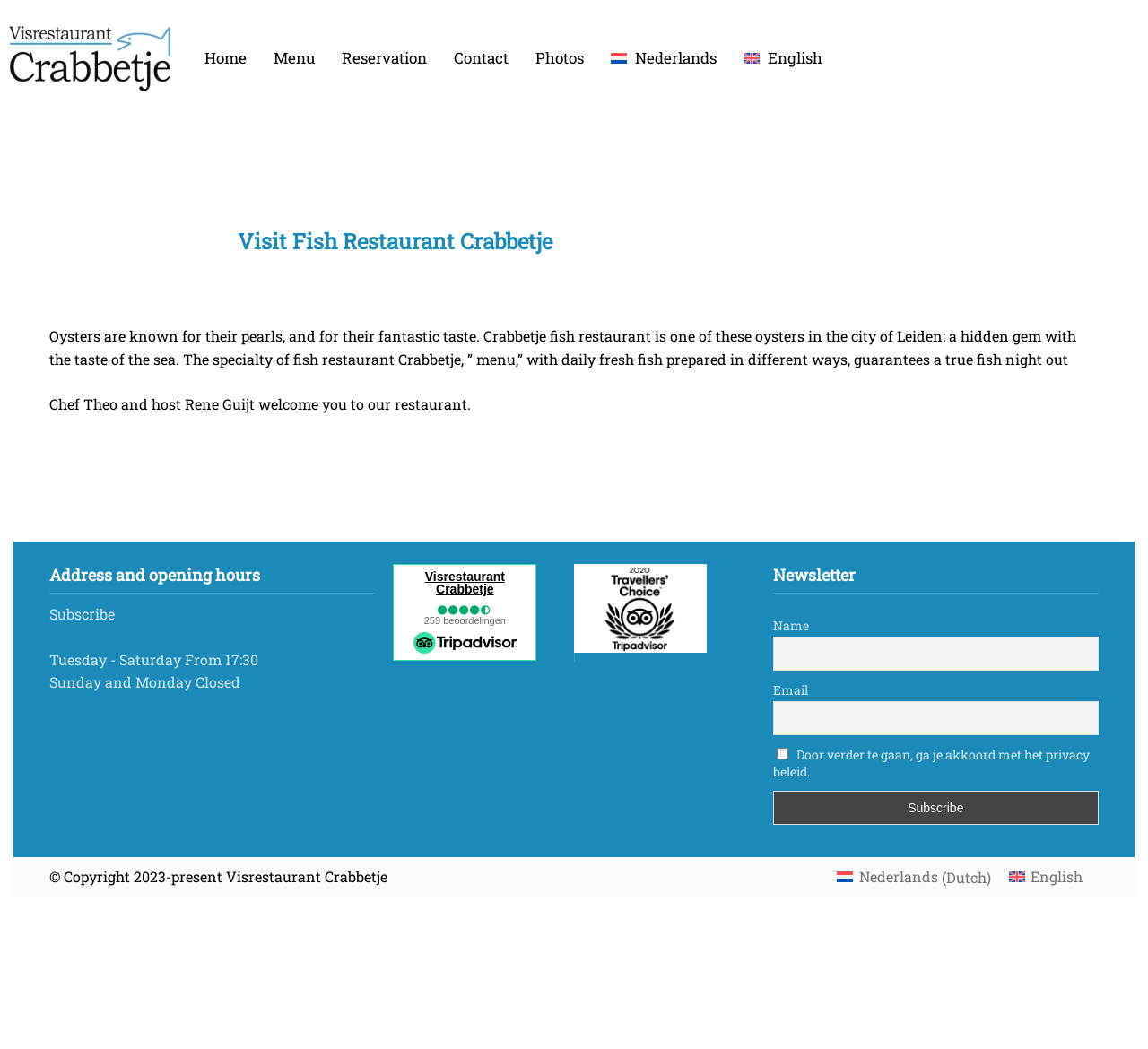Identify the bounding box coordinates for the region to click in order to carry out this instruction: "Go back to home". Provide the coordinates using four float numbers between 0 and 1, formatted as [left, top, right, bottom].

[0.008, 0.013, 0.154, 0.098]